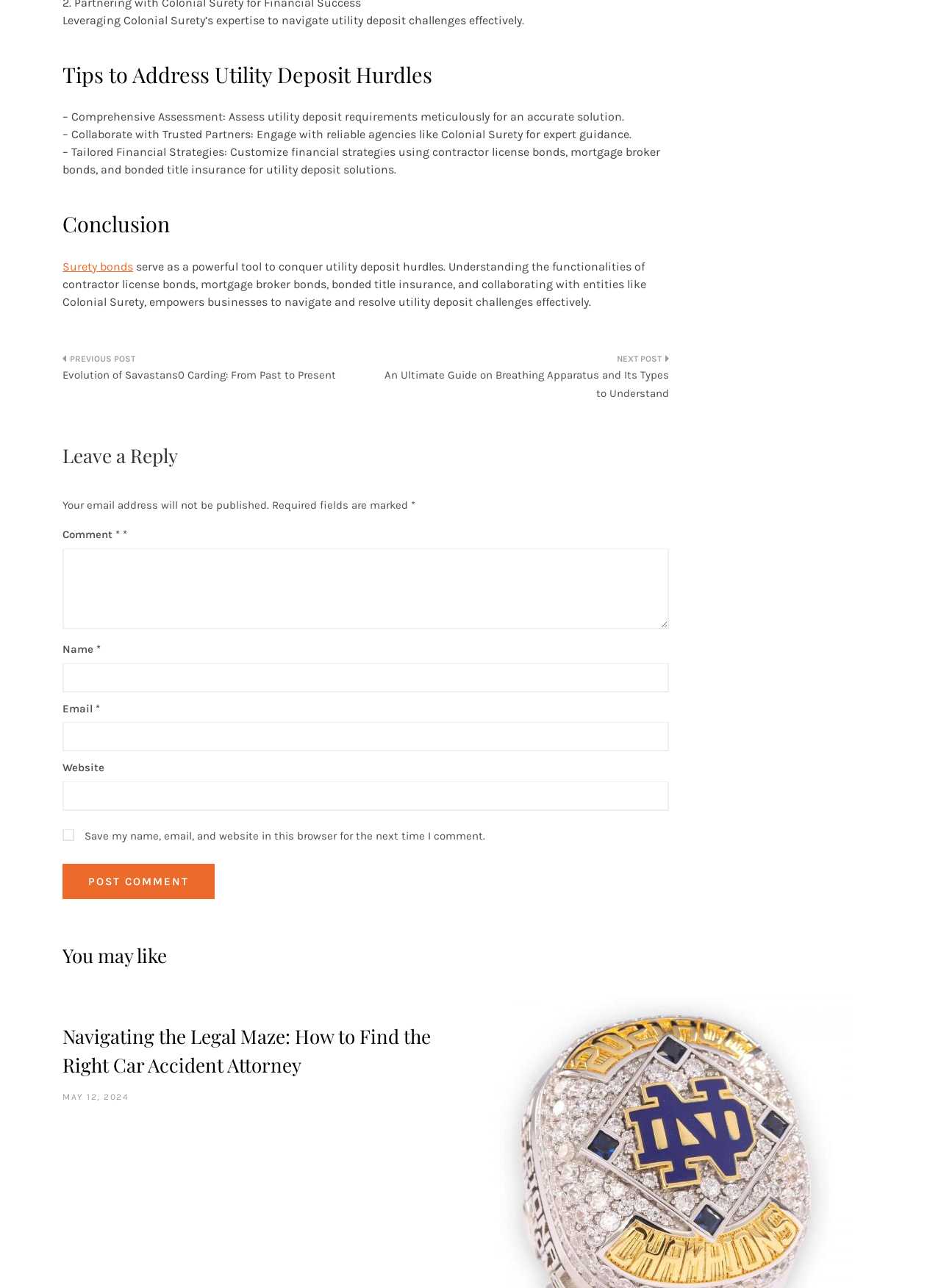Find the bounding box coordinates for the HTML element specified by: "parent_node: In Depth: Regulatory Reform".

None